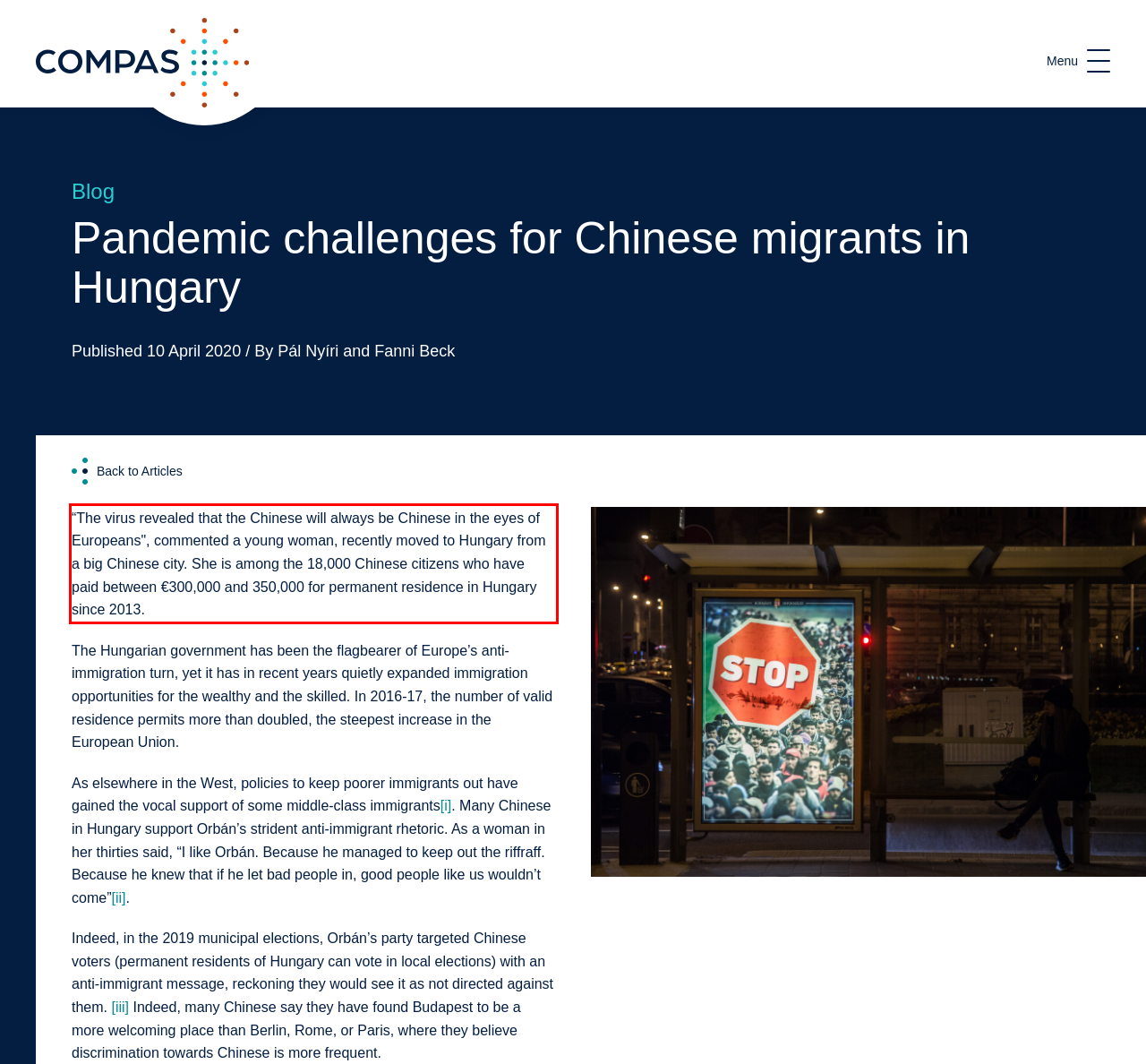Please take the screenshot of the webpage, find the red bounding box, and generate the text content that is within this red bounding box.

“The virus revealed that the Chinese will always be Chinese in the eyes of Europeans", commented a young woman, recently moved to Hungary from a big Chinese city. She is among the 18,000 Chinese citizens who have paid between €300,000 and 350,000 for permanent residence in Hungary since 2013.